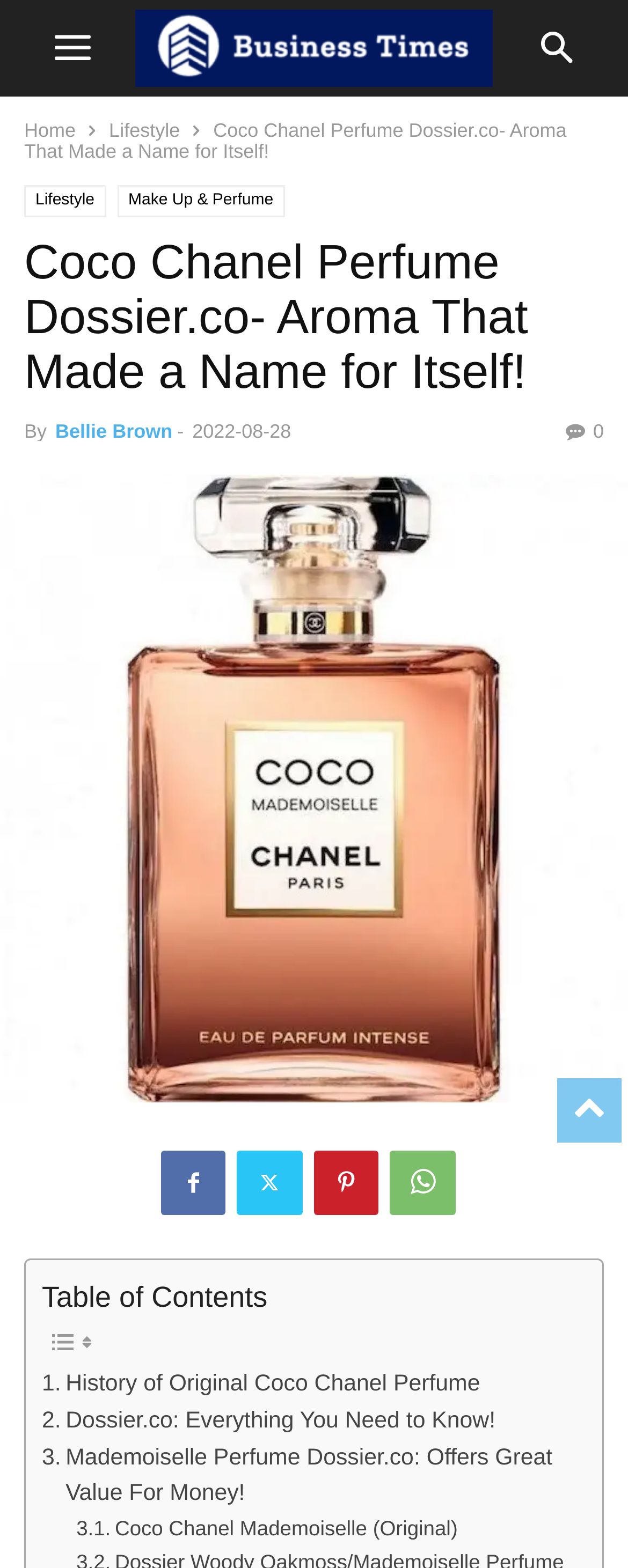Determine the coordinates of the bounding box for the clickable area needed to execute this instruction: "Go to Book Den".

None